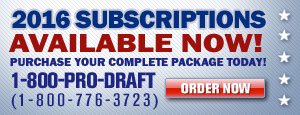Provide an in-depth description of the image.

The image promotes subscription services for the year 2016, emphasizing their availability with bold text stating “2016 SUBSCRIPTIONS AVAILABLE NOW!” The call to action urges viewers to “PURCHASE YOUR COMPLETE PACKAGE TODAY!” prominently displayed alongside a contact number, “1-800-PRO-DRAFT (1-800-776-3723).” The background is highlighted with blue and white colors, featuring red accents on the order button labeled “ORDER NOW,” designed to capture attention and encourage immediate engagement. The overall layout conveys a sense of urgency and opportunity for fans and enthusiasts interested in NFL draft information and related services.